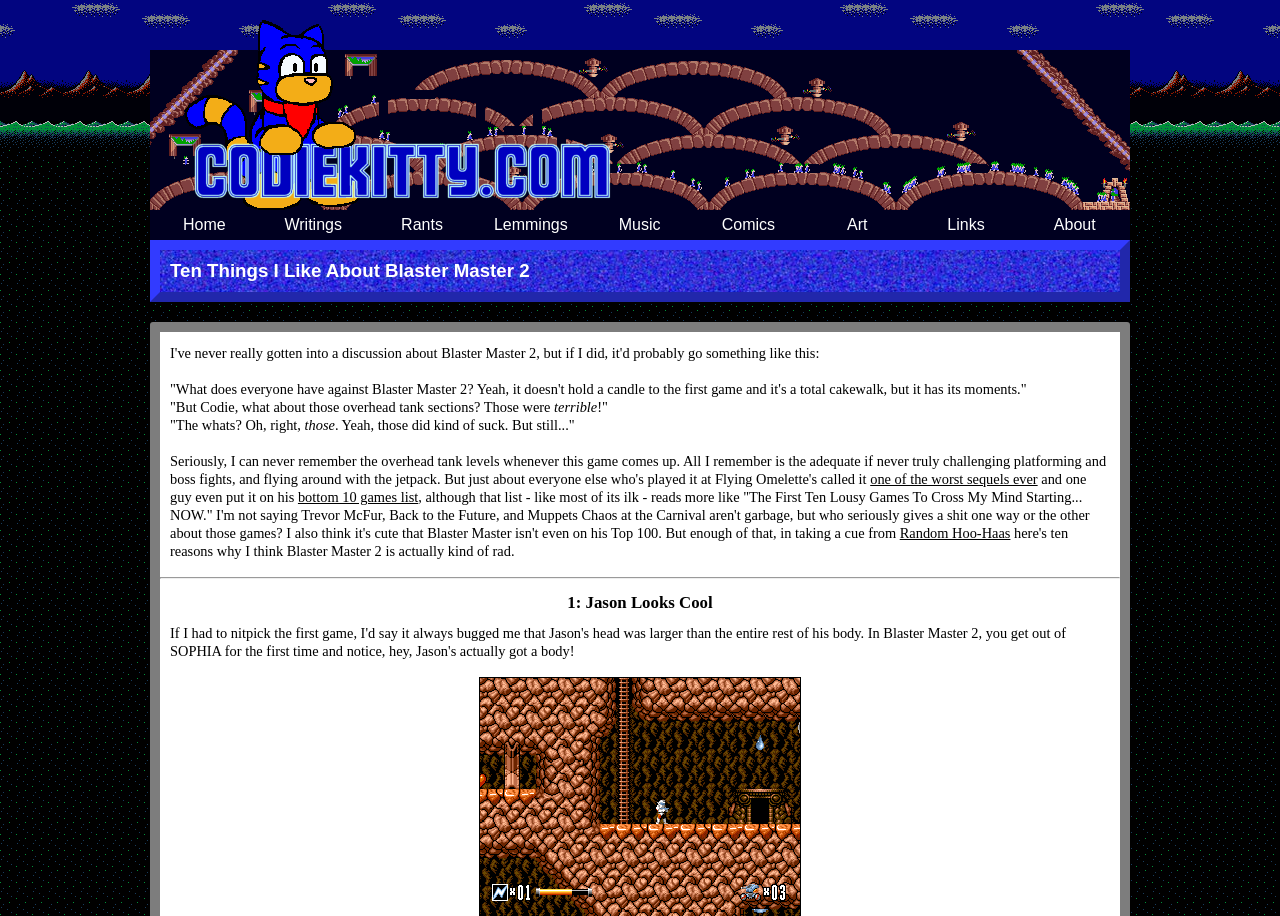Please answer the following question using a single word or phrase: 
What is the website's logo?

Codiekitty.com